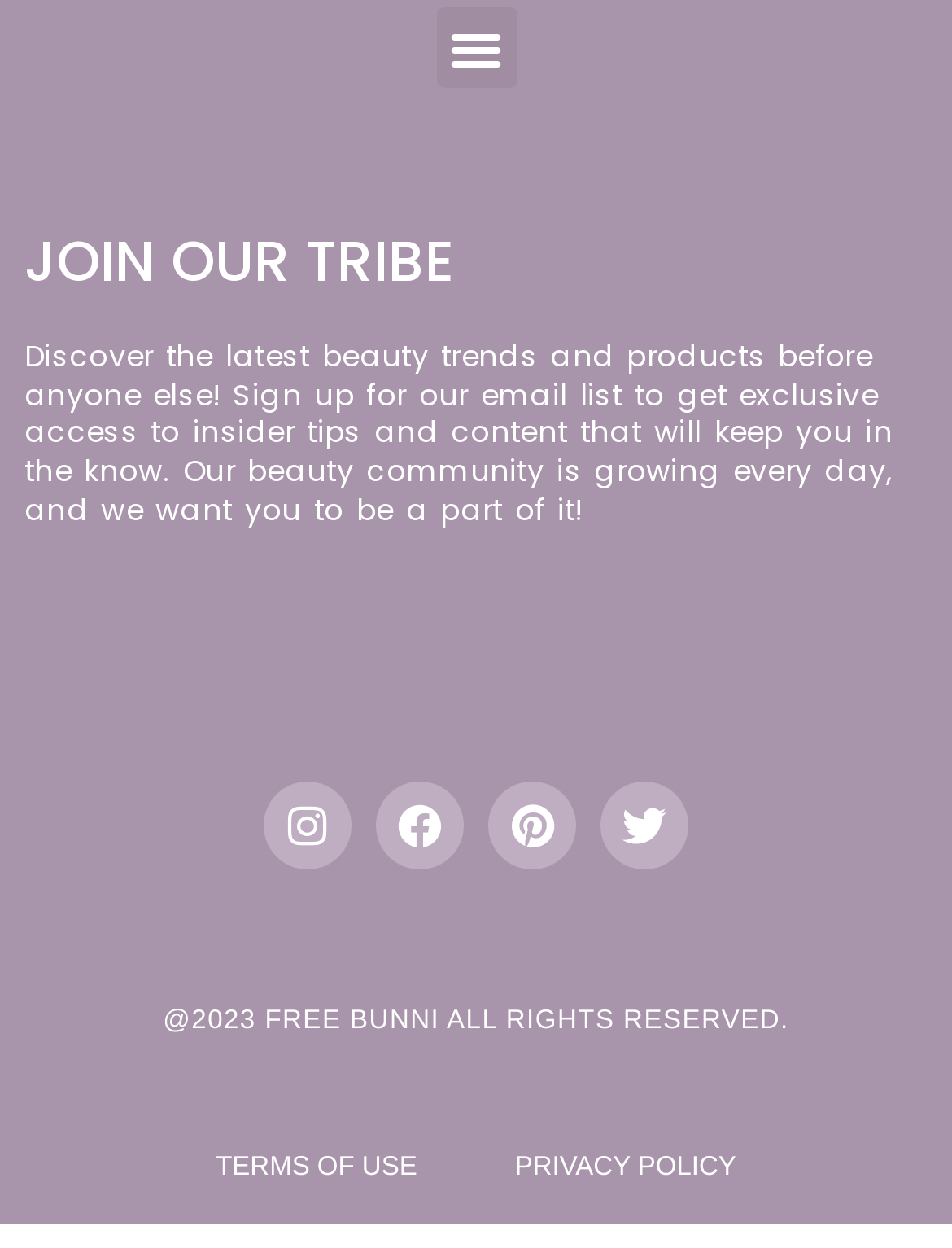Using the image as a reference, answer the following question in as much detail as possible:
What is the call-to-action?

The call-to-action is to sign up for the email list, as indicated by the heading 'Discover the latest beauty trends and products before anyone else! Sign up for our email list to get exclusive access to insider tips and content that will keep you in the know.'